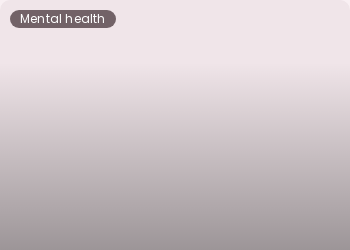Please answer the following question using a single word or phrase: What is the color gradient of the background?

Light to dark